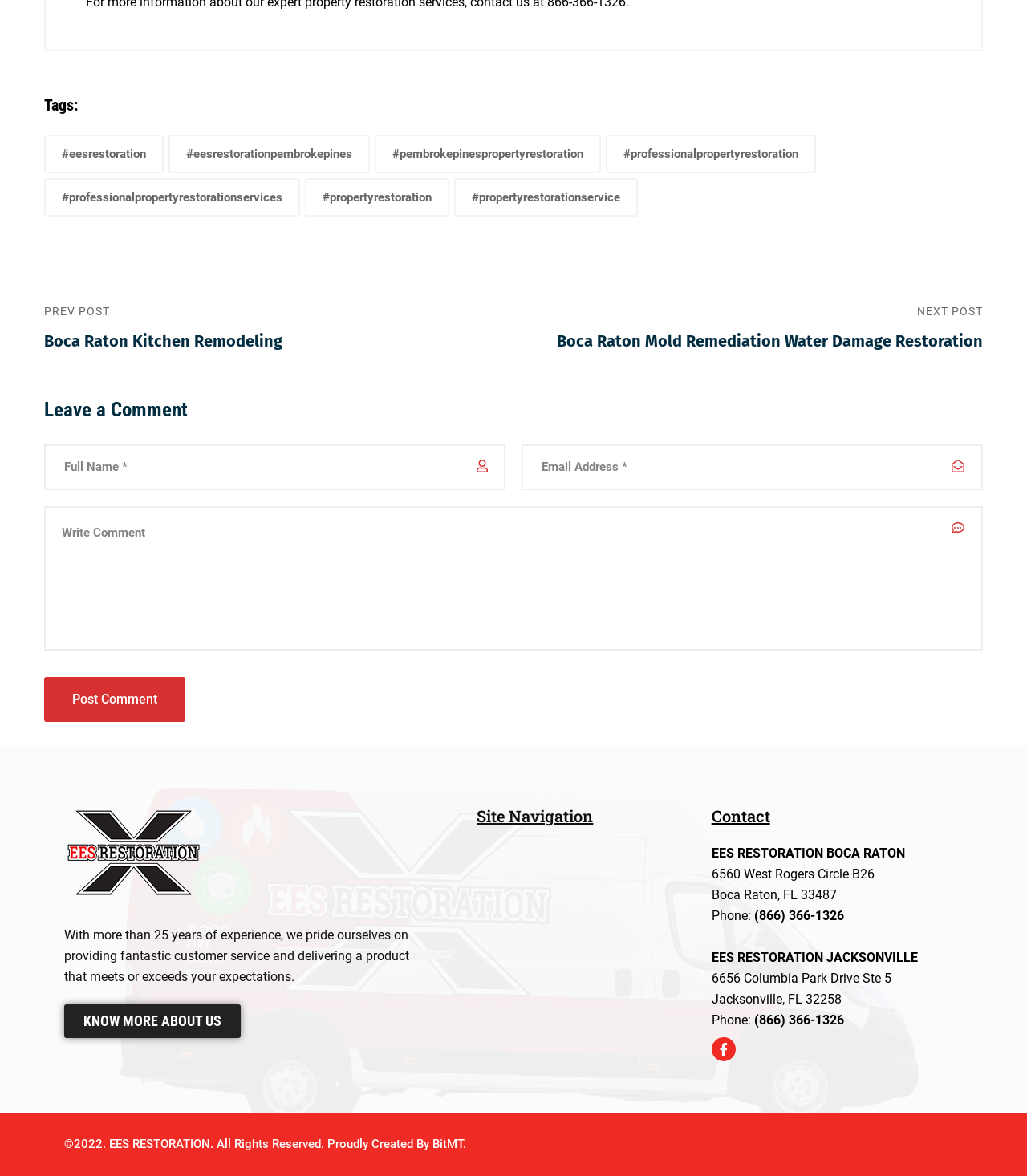What is the company's phone number?
Refer to the image and answer the question using a single word or phrase.

(866) 366-1326